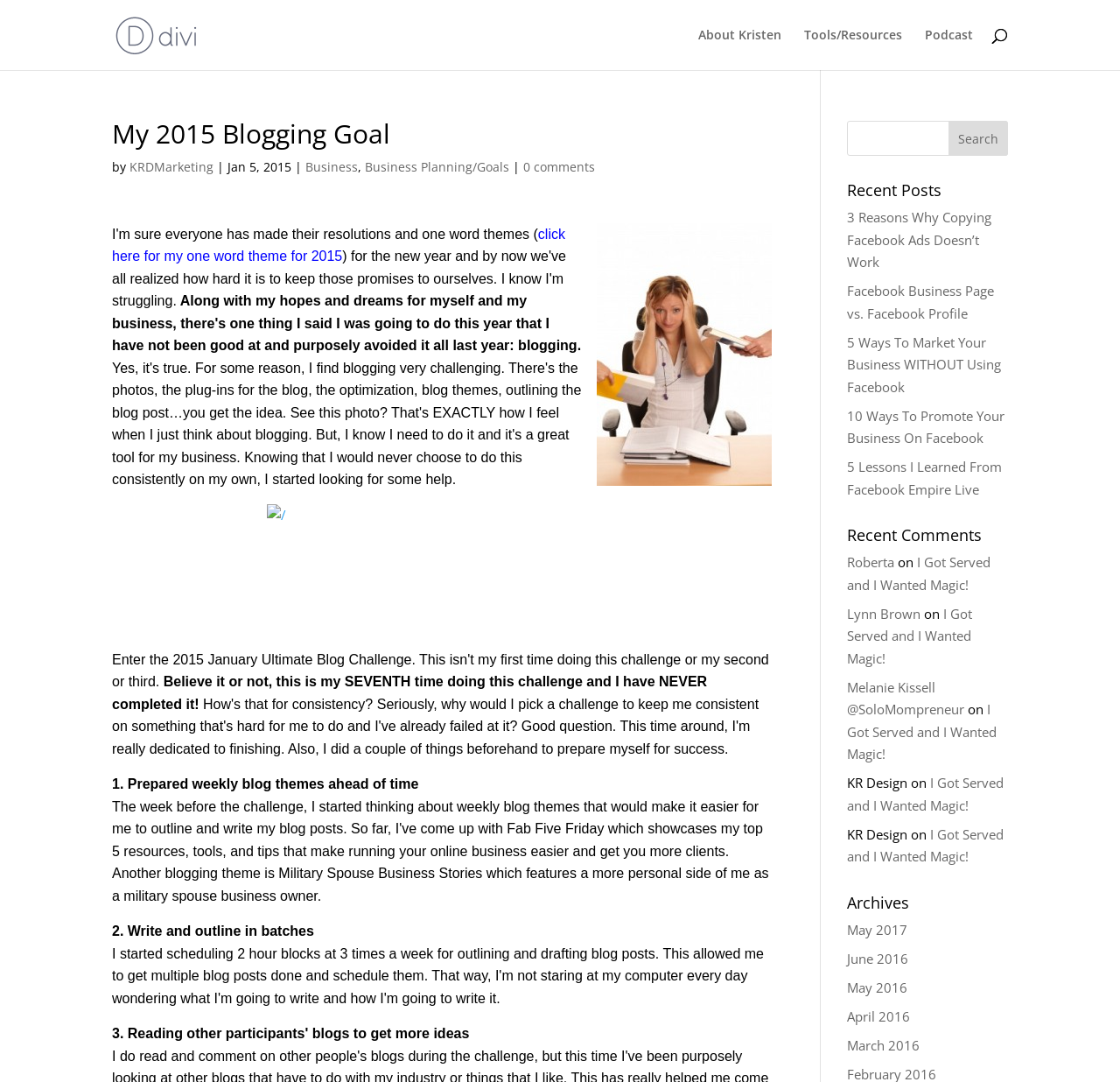Carefully examine the image and provide an in-depth answer to the question: What is the category of this blog post?

The category of this blog post can be found by looking at the links following the blog post title, which includes 'Business' and 'Business Planning/Goals'.